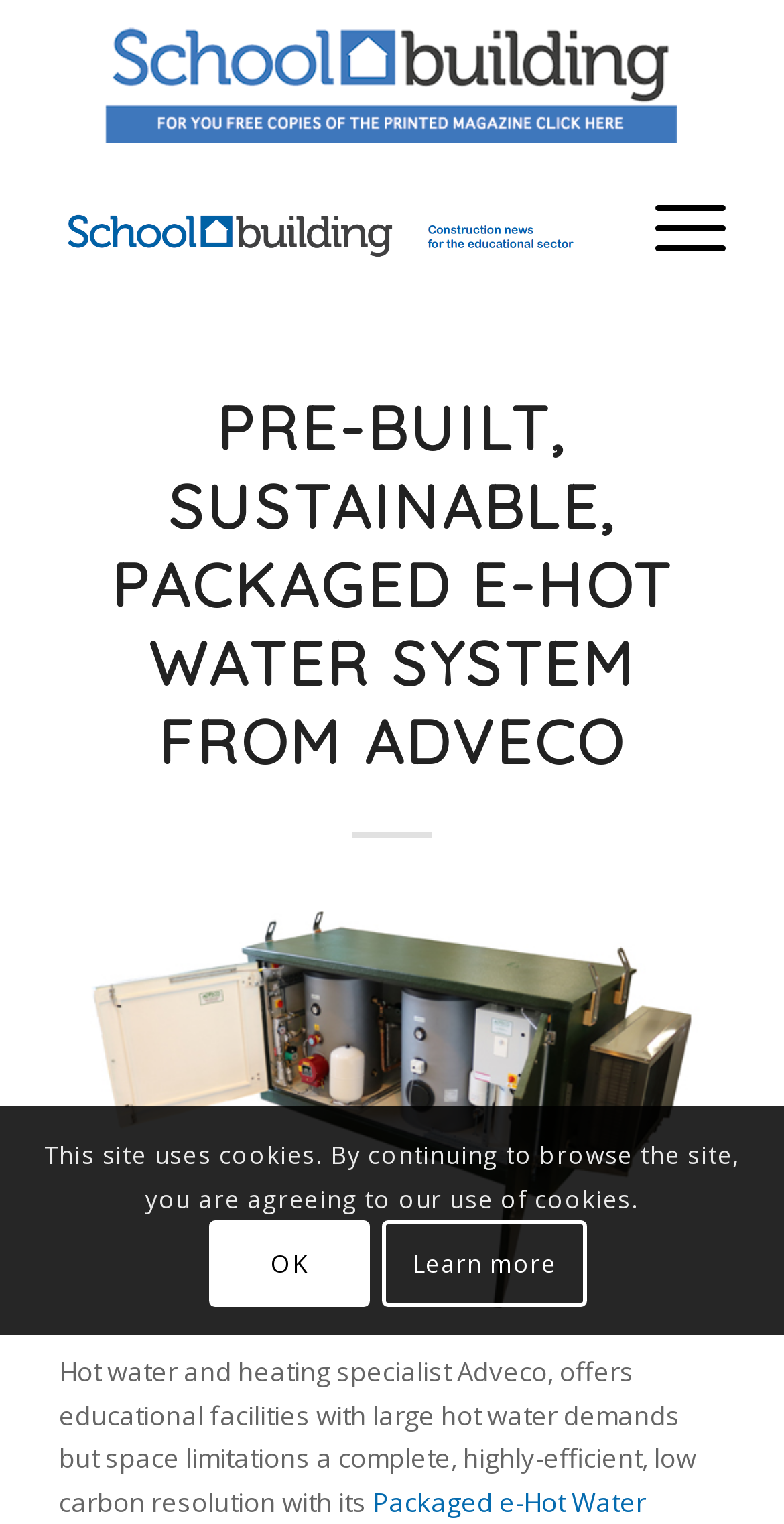What is the purpose of the image on the webpage?
Could you please answer the question thoroughly and with as much detail as possible?

The image on the webpage appears to be an illustration of a school building, which is likely intended to represent the type of educational facility that the e-Hot Water System is designed for.